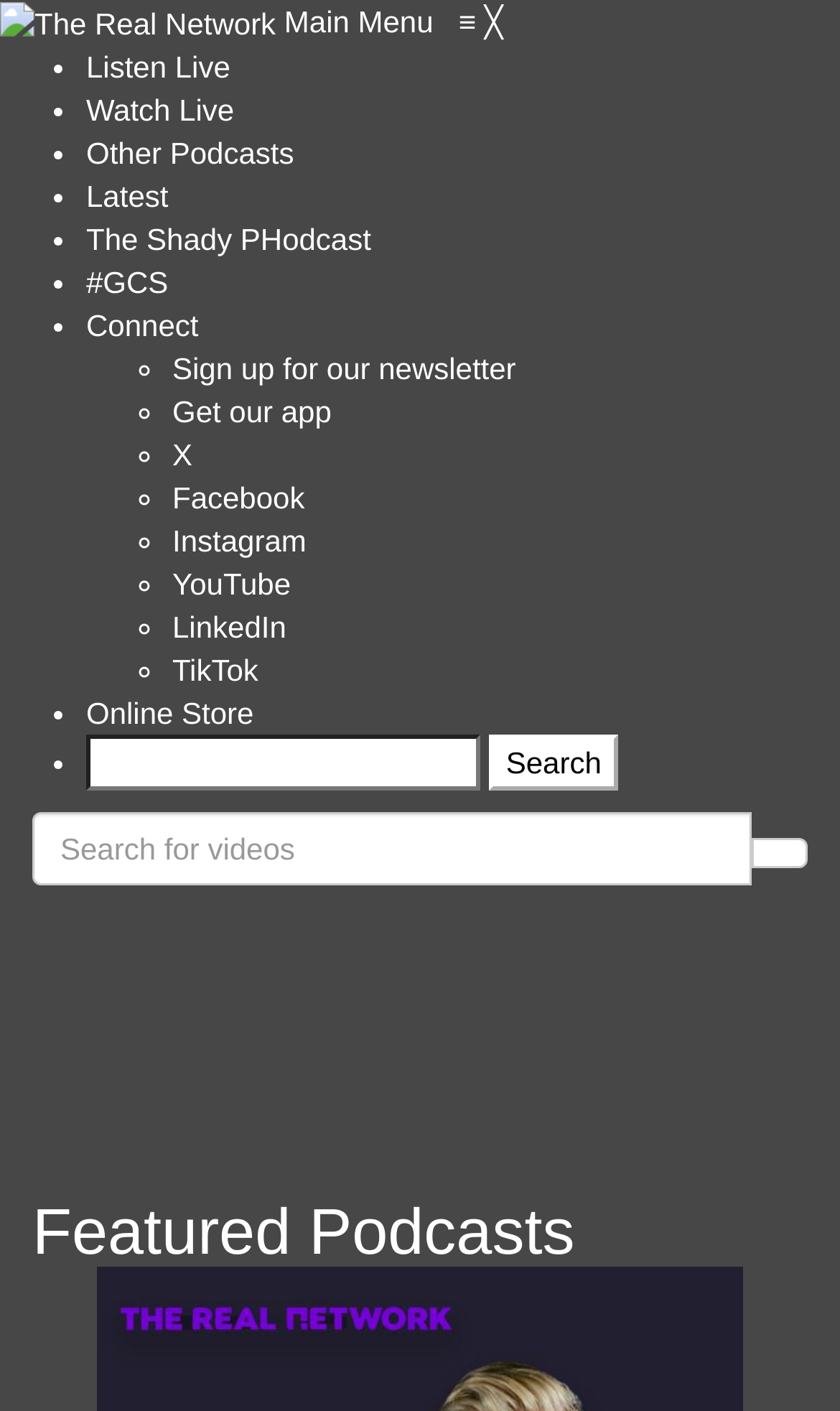What type of content is featured on the webpage?
Refer to the screenshot and respond with a concise word or phrase.

Podcasts